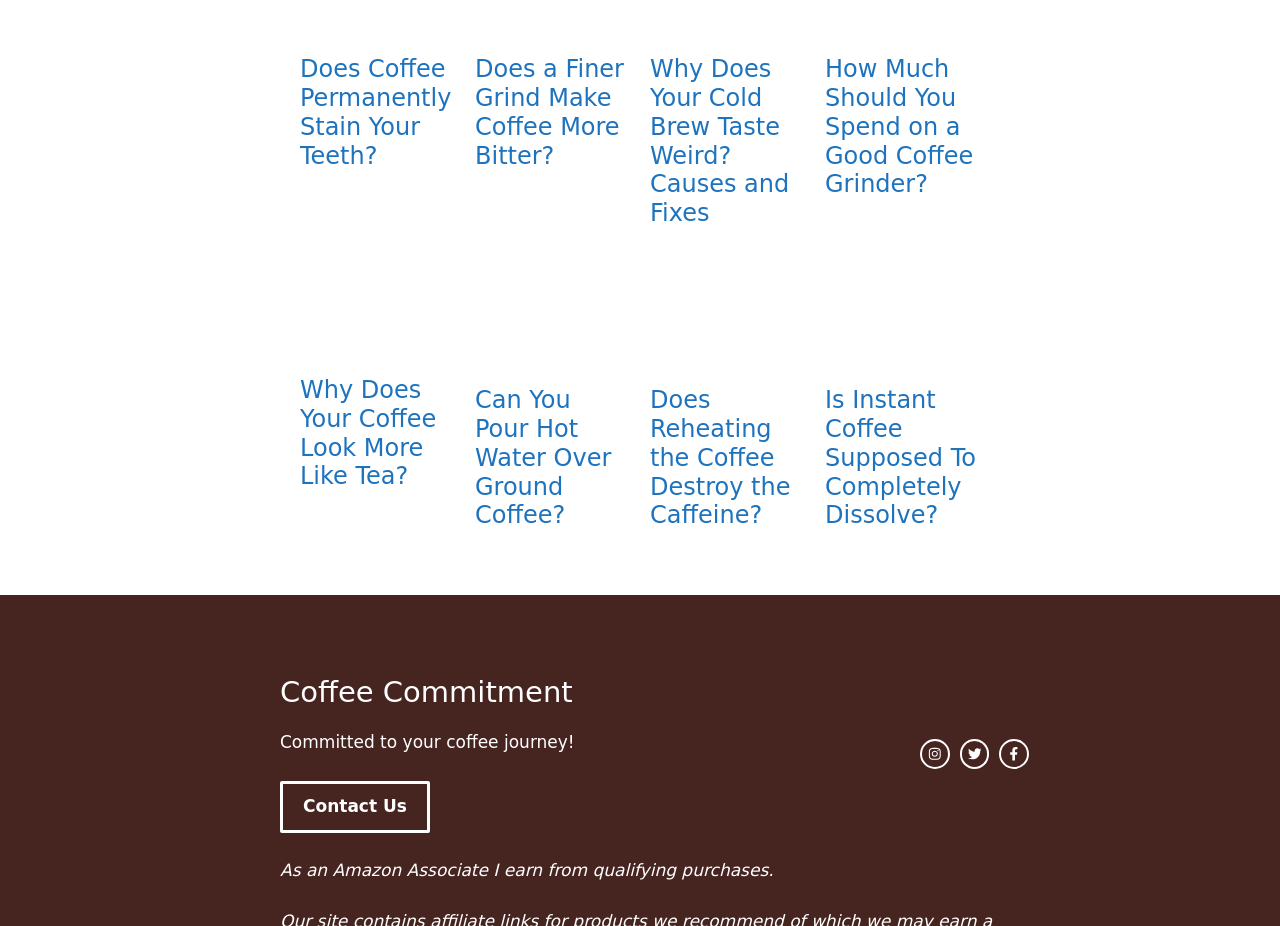Could you locate the bounding box coordinates for the section that should be clicked to accomplish this task: "Contact the website administrator".

[0.219, 0.843, 0.336, 0.899]